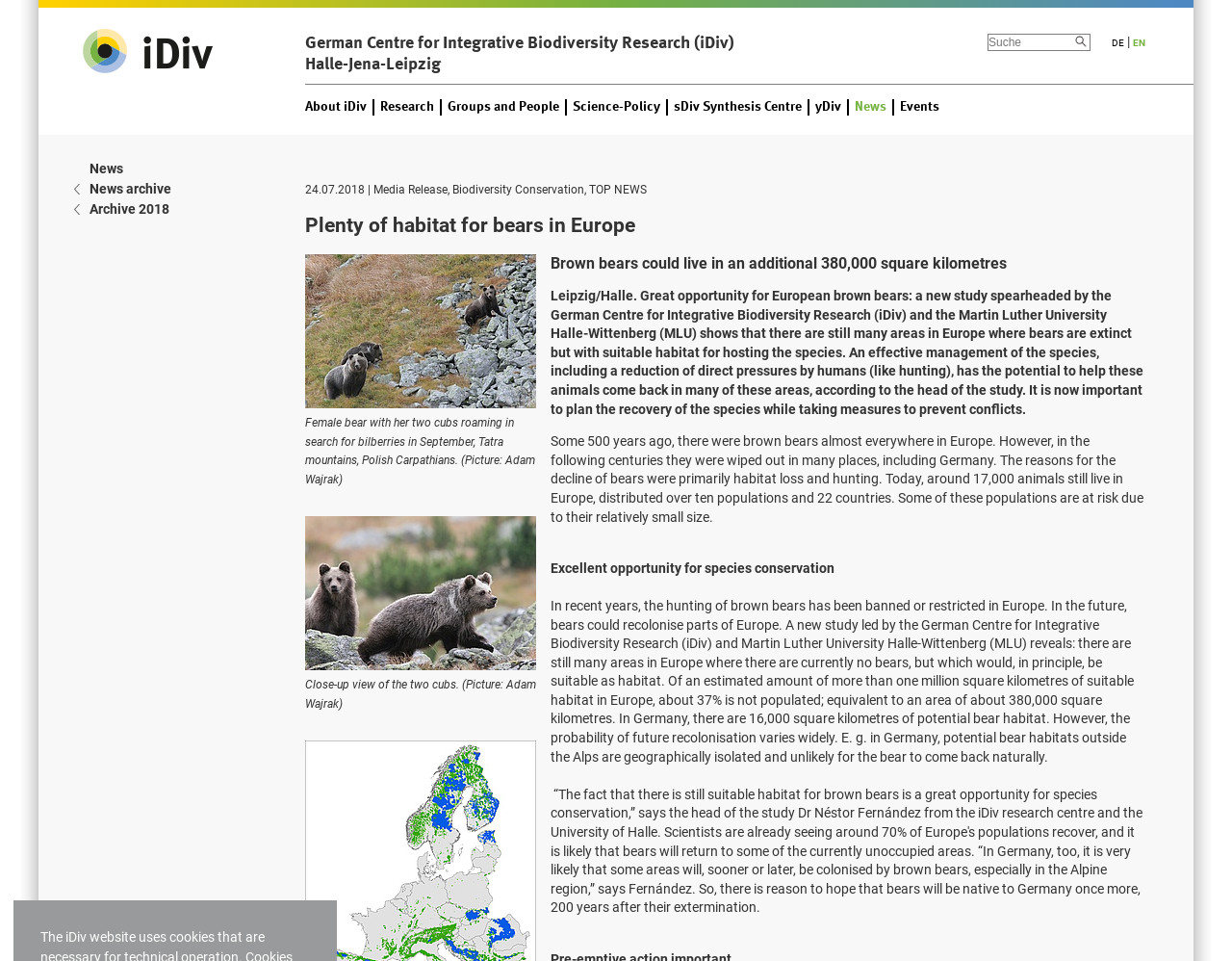Please identify the bounding box coordinates of the element that needs to be clicked to execute the following command: "Read about research". Provide the bounding box using four float numbers between 0 and 1, formatted as [left, top, right, bottom].

[0.309, 0.103, 0.352, 0.12]